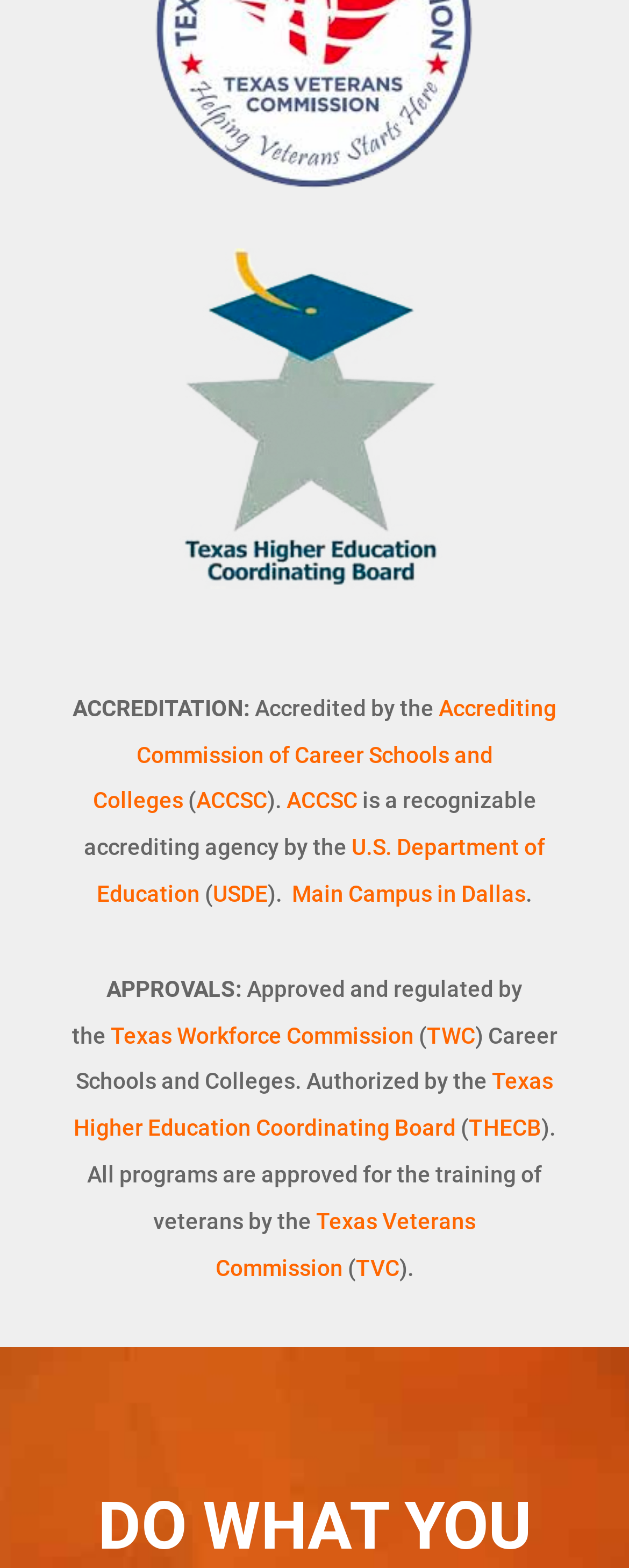Please provide the bounding box coordinates for the element that needs to be clicked to perform the following instruction: "Click the link to the Texas Workforce Commission". The coordinates should be given as four float numbers between 0 and 1, i.e., [left, top, right, bottom].

[0.176, 0.652, 0.658, 0.668]